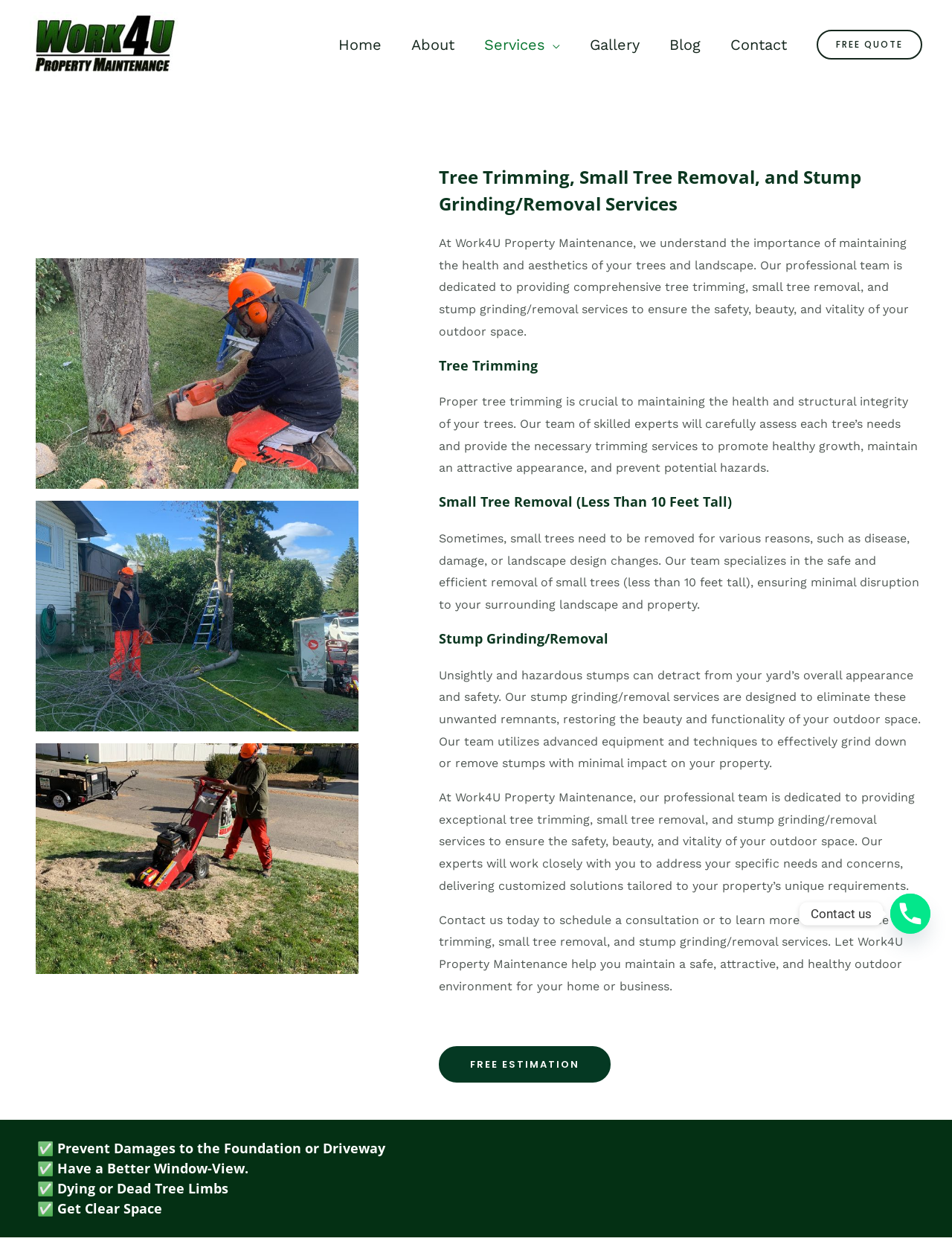Please provide a brief answer to the question using only one word or phrase: 
How can users contact Work4U Property Maintenance?

By phone or through a consultation